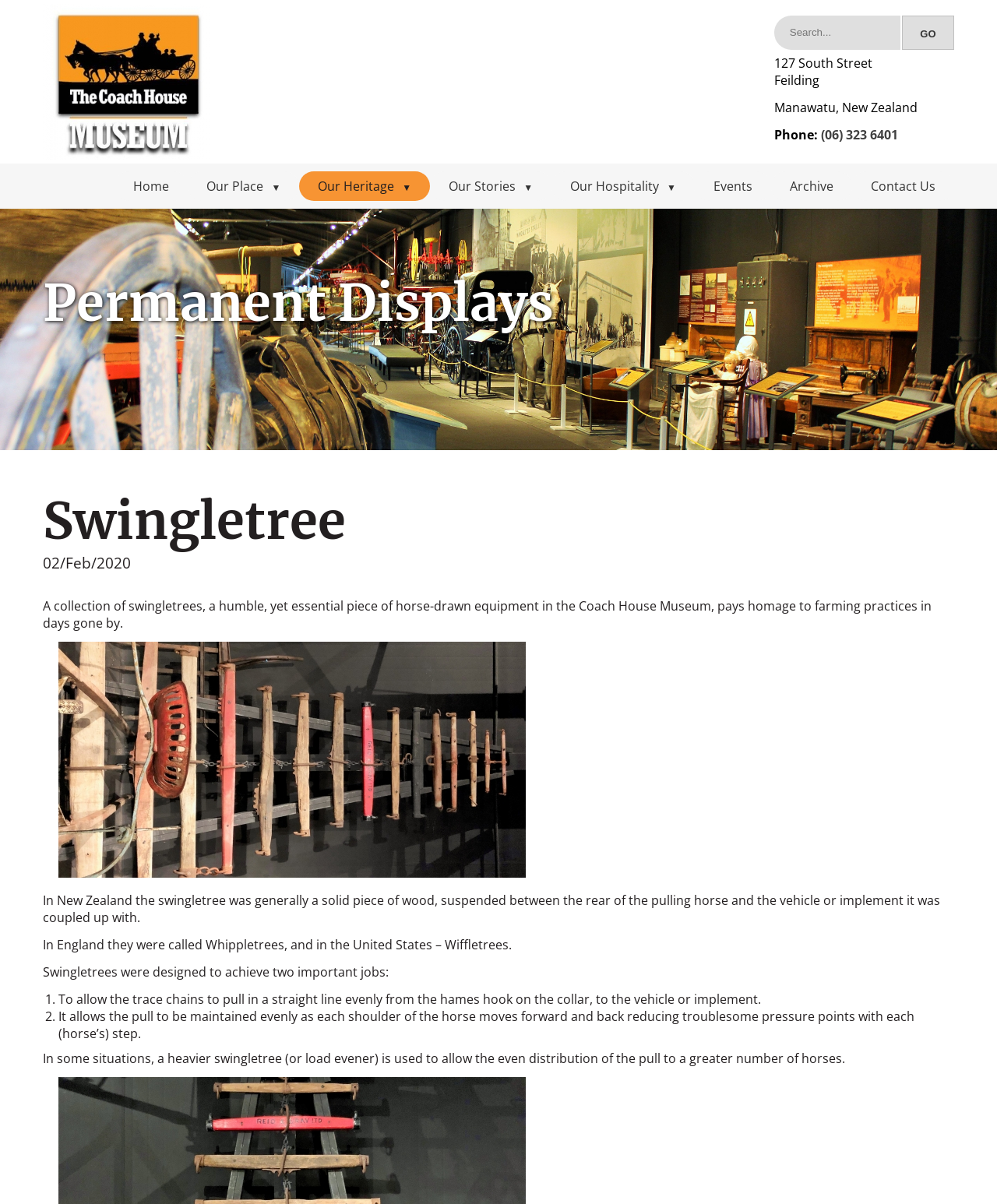Bounding box coordinates are to be given in the format (top-left x, top-left y, bottom-right x, bottom-right y). All values must be floating point numbers between 0 and 1. Provide the bounding box coordinate for the UI element described as: name="searchbtn" value="GO"

[0.905, 0.013, 0.957, 0.041]